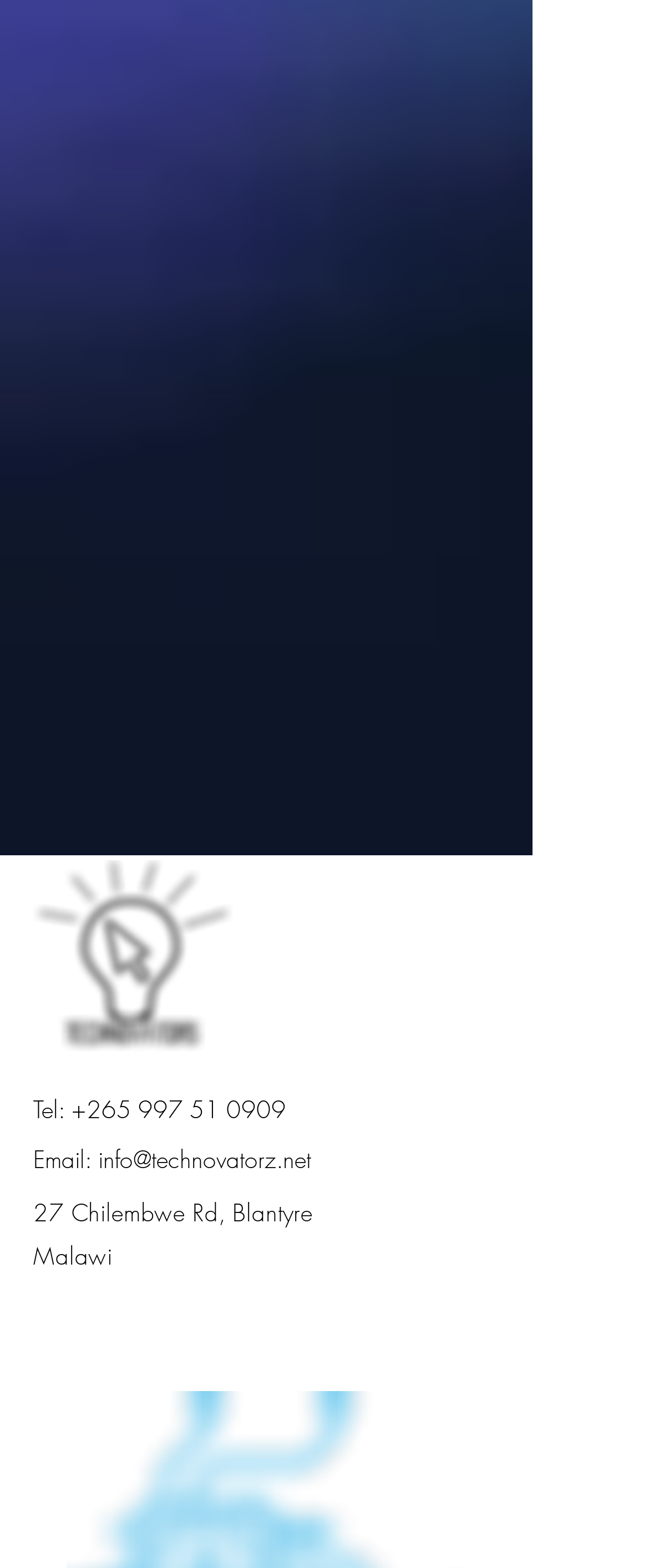What is the phone number?
From the image, respond with a single word or phrase.

+265 997 51 0909